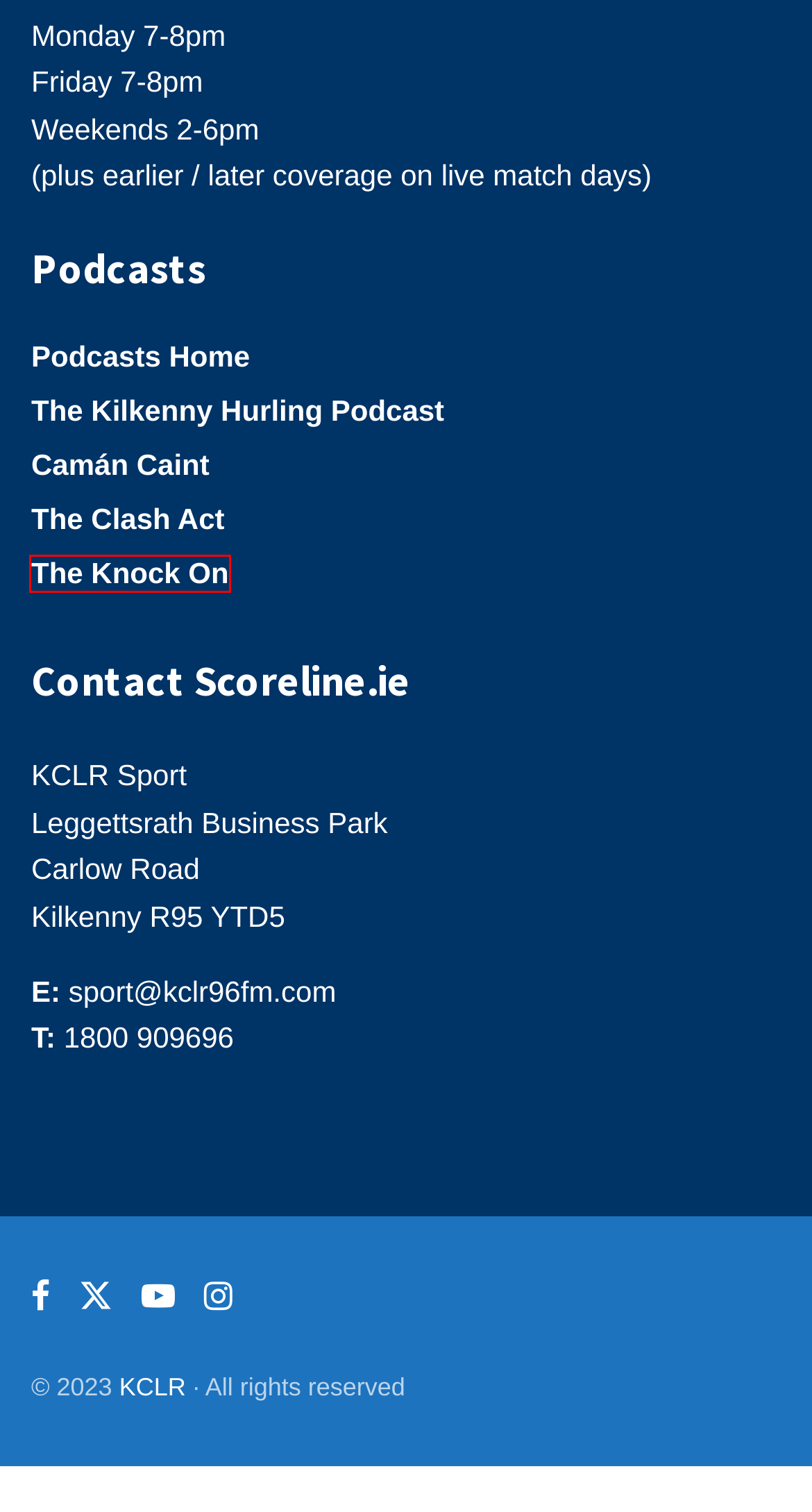Inspect the screenshot of a webpage with a red rectangle bounding box. Identify the webpage description that best corresponds to the new webpage after clicking the element inside the bounding box. Here are the candidates:
A. The Clash Act Podcast with Aidan Fogarty & Eddie Scally
B. The Kilkenny Hurling Podcast Archives
C. The Knock On Archives
D. Camogie news, fixtures and results | Kilkenny Camogie | Carlow Camogie
E. Athletics | Motorsport | Golf | Horse Racing | Fitness & more on Scoreline.ie
F. Camán Caint: Camogie Podcast
G. Scoreline Podcasts: The Clash Act, All Things MMA & more
H. KCLR's Scoreline.ie | Hurling, Football, Rugby in Kilkenny & Carlow

C